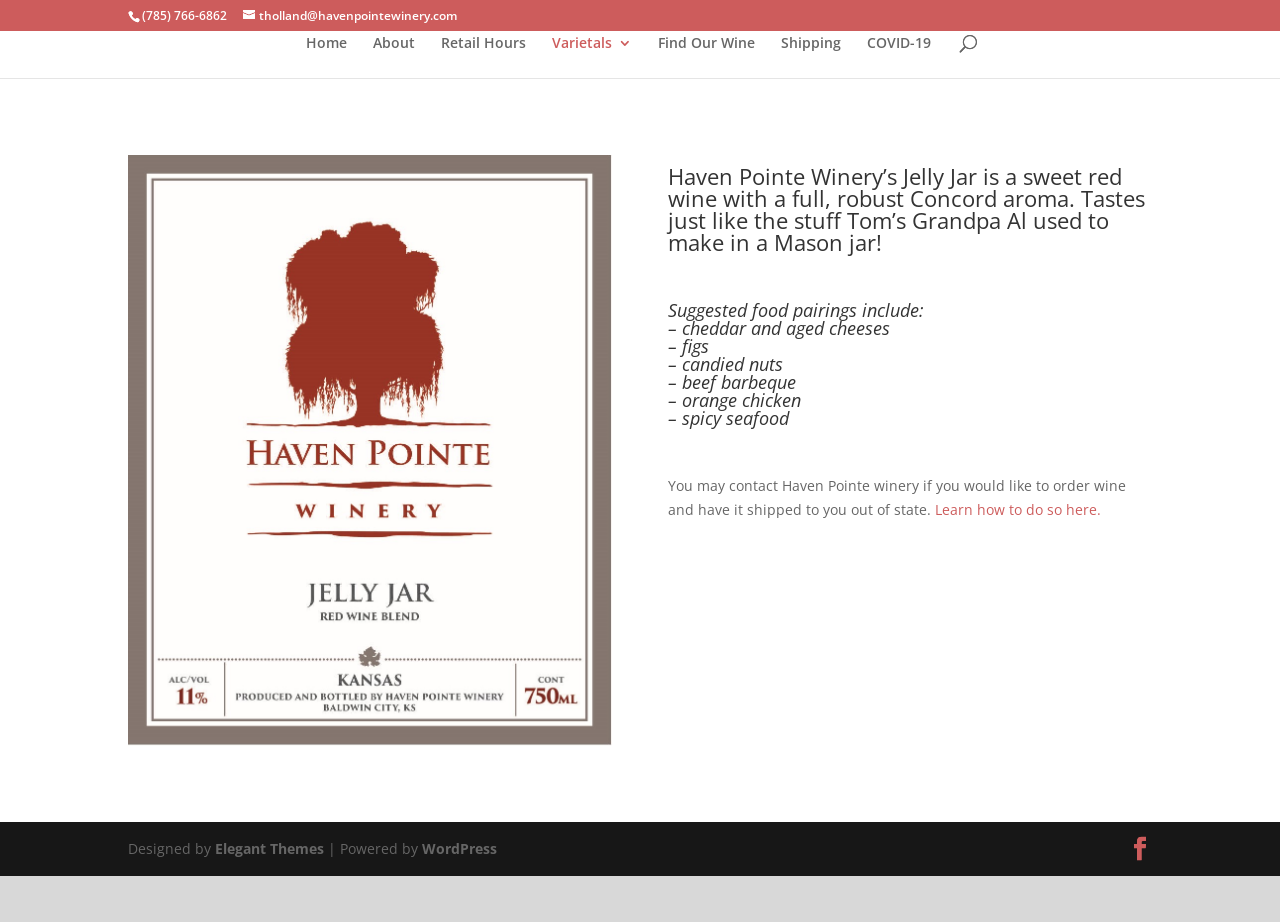Construct a comprehensive description capturing every detail on the webpage.

The webpage is about Jelly Jar, a sweet red wine from Haven Pointe Winery. At the top, there is a phone number, (785) 766-6862, and an email address, 6tholland@havenpointewinery.com. Next to them, there are several navigation links, including Home, About, Retail Hours, Varietals 3, Find Our Wine, Shipping, and COVID-19. 

Below these links, there is a search box with a label "Search for:". The main content of the page is an article about Jelly Jar wine. It starts with a heading that introduces the wine, followed by a detailed description of its aroma and taste. 

The description is accompanied by suggested food pairings, which include cheddar and aged cheeses, figs, candied nuts, beef barbecue, orange chicken, and spicy seafood. Each pairing is listed on a new line. 

Further down, there is a note about ordering wine and having it shipped out of state, with a link to learn more about the process. At the very bottom of the page, there is a footer section with a copyright symbol, a link to the website designer, Elegant Themes, and a note about the website being powered by WordPress.